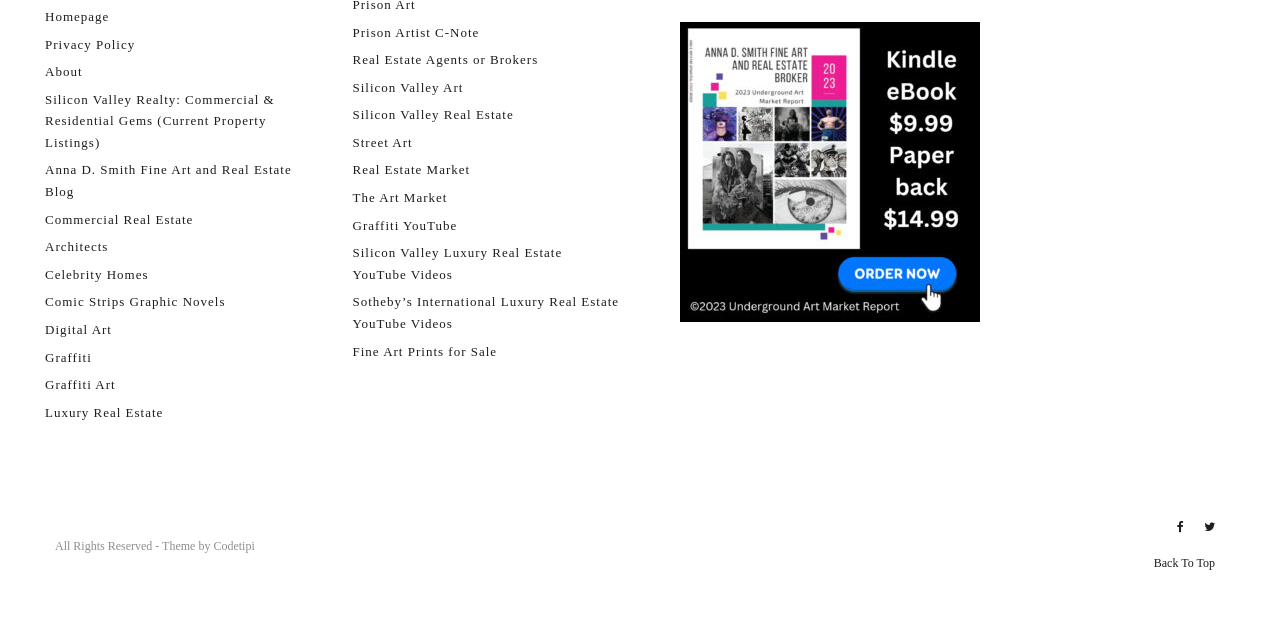Identify the bounding box coordinates of the specific part of the webpage to click to complete this instruction: "View Silicon Valley Realty listings".

[0.035, 0.148, 0.215, 0.242]